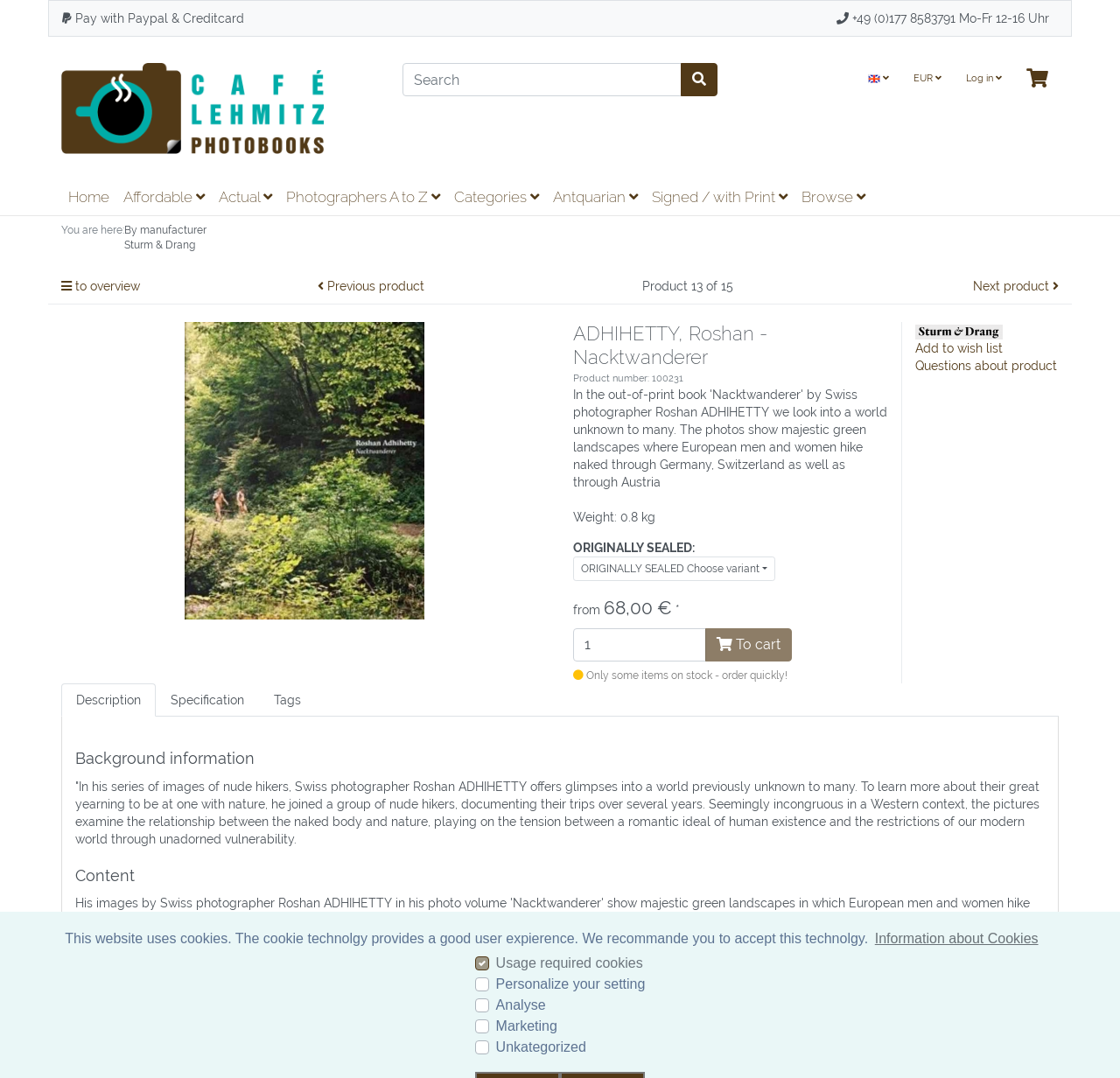Pinpoint the bounding box coordinates of the element that must be clicked to accomplish the following instruction: "View product details". The coordinates should be in the format of four float numbers between 0 and 1, i.e., [left, top, right, bottom].

[0.164, 0.429, 0.379, 0.442]